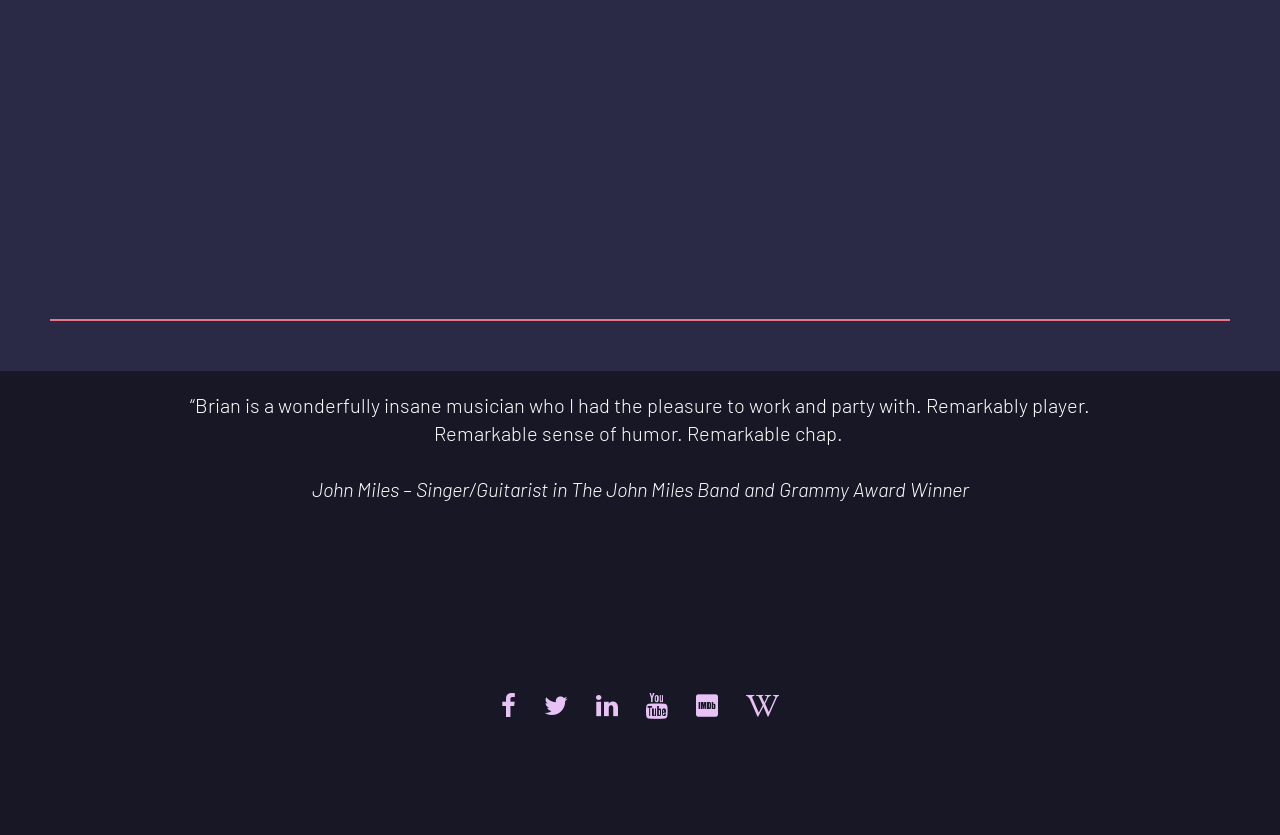Who is the person being described?
Based on the visual, give a brief answer using one word or a short phrase.

Brian